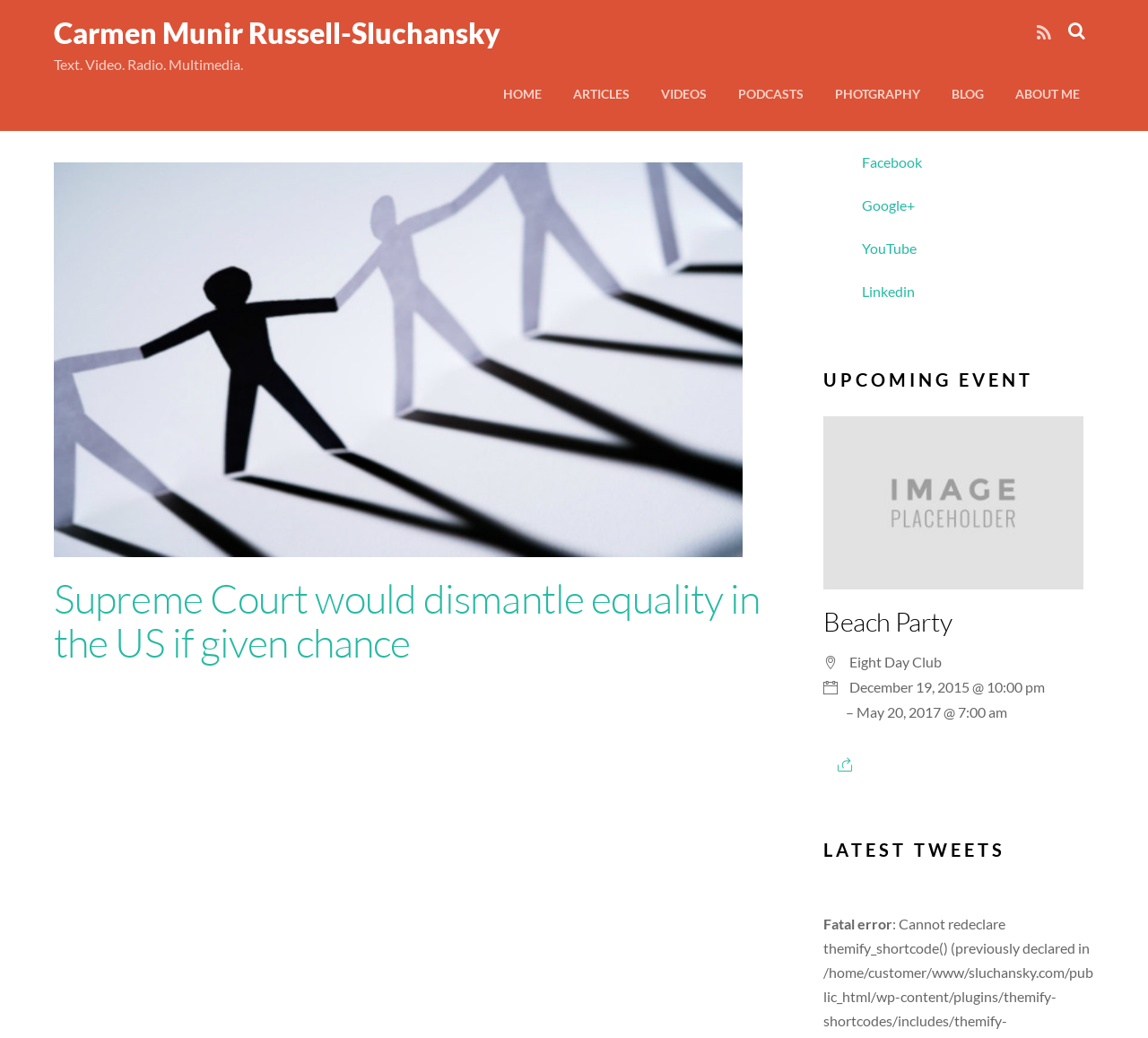Please specify the bounding box coordinates of the region to click in order to perform the following instruction: "Read article about Supreme Court".

[0.047, 0.552, 0.662, 0.643]